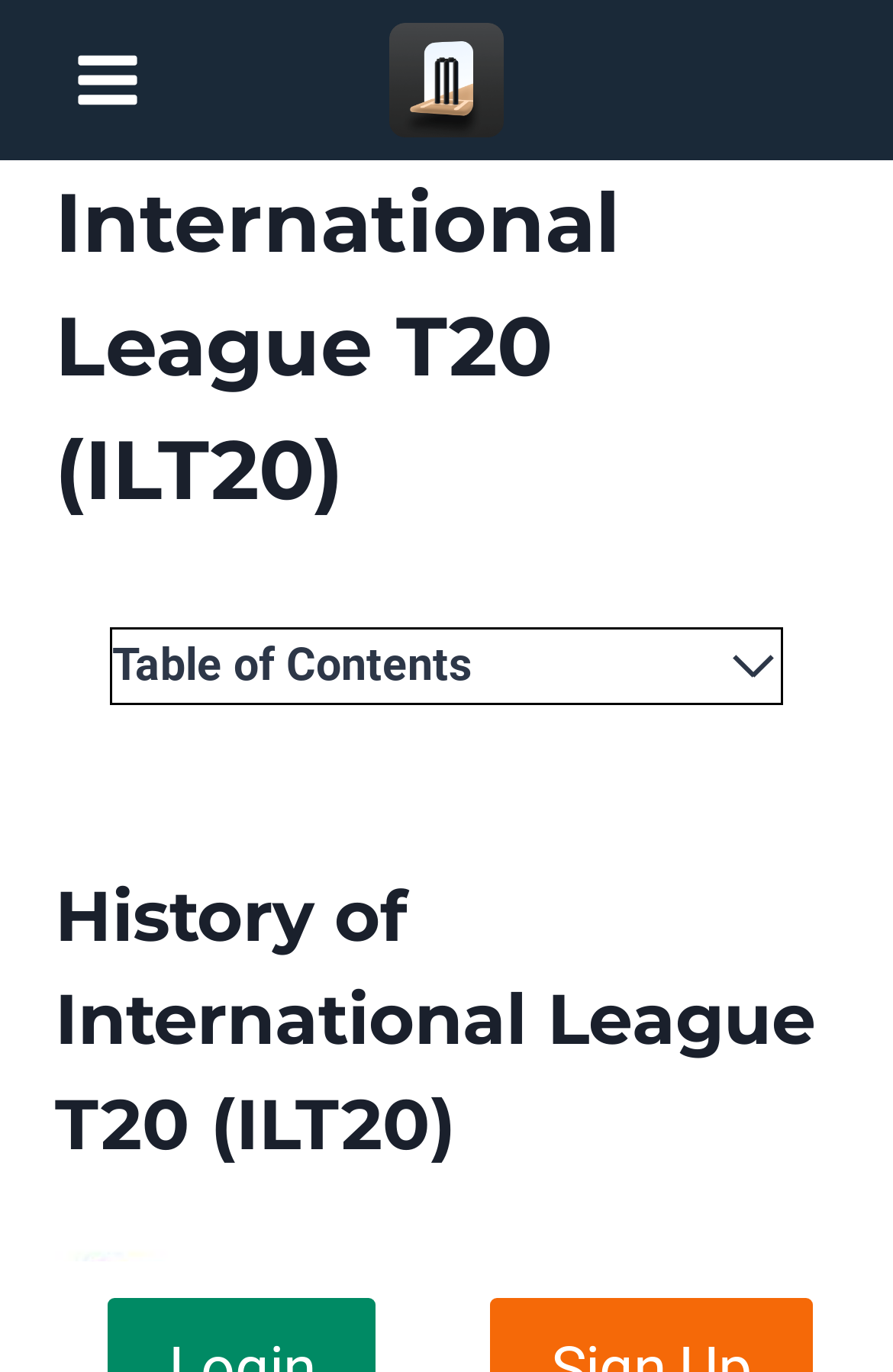Please specify the bounding box coordinates of the clickable section necessary to execute the following command: "Read the previous post".

None